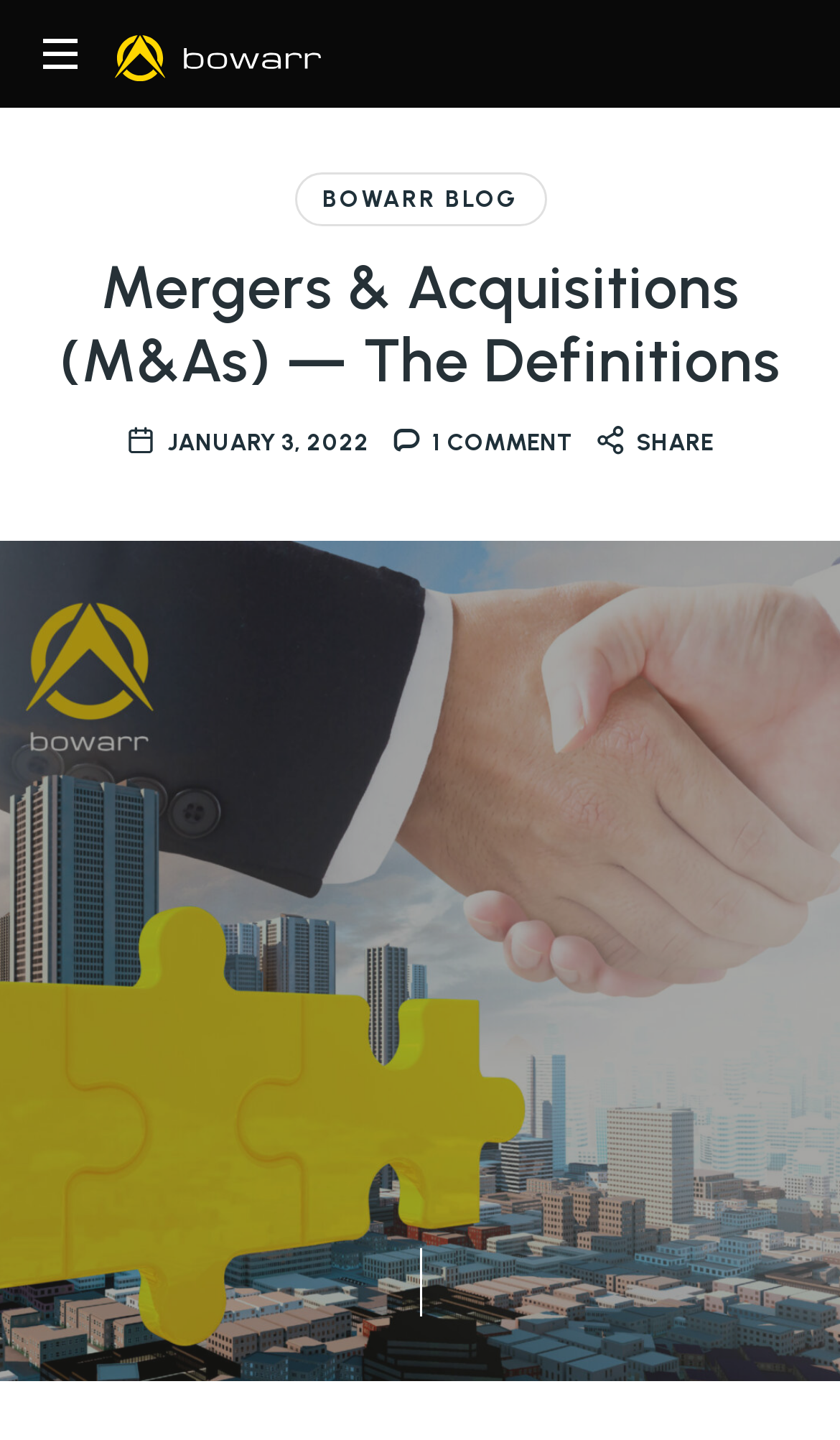Give a complete and precise description of the webpage's appearance.

The webpage is about Mergers and Acquisitions (M&As) and their definitions, with a focus on business coaching and consulting. At the top, there is a heading that reads "Business Coaching & Consulting" with an accompanying image and a link to the same. Below this, there is a static text that says "Business Coaching & Consulting Website".

On the left side, there is a header section that contains a link to "BOWARR BLOG". Below this, there is a heading that reads "Mergers & Acquisitions (M&As) — The Definitions". This heading is followed by a link to a specific date, "JANUARY 3, 2022", which also contains a time element. To the right of this, there is a link that says "1 COMMENT", and further to the right, there is a static text that says "SHARE".

There are a total of 5 links on the page, including the one to "Business Coaching & Consulting" and the one to "BOWARR BLOG". The page also contains 2 headings, 2 static texts, and 1 image. The image is located at the top, accompanying the "Business Coaching & Consulting" heading.